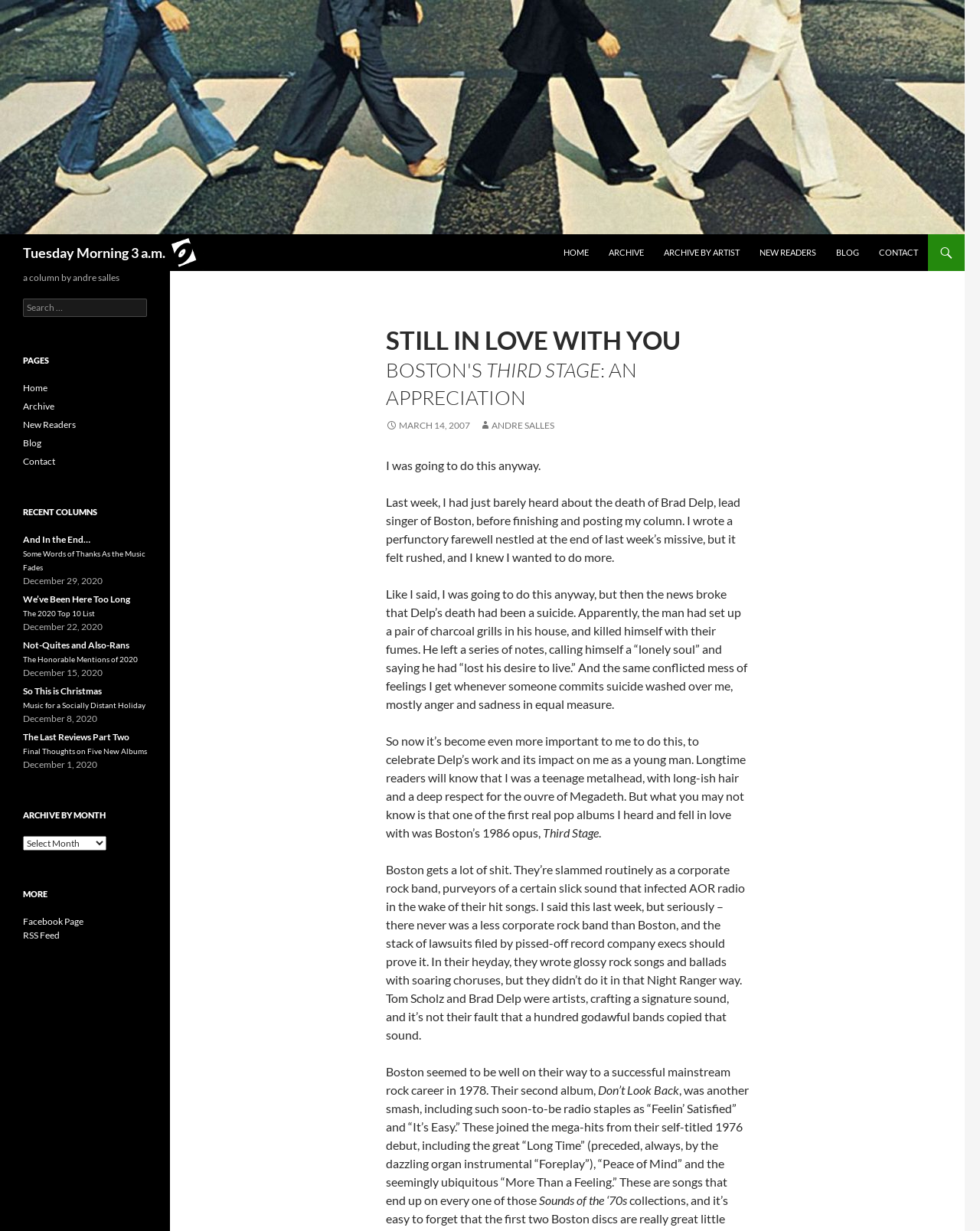Find the bounding box coordinates of the element to click in order to complete this instruction: "Search for something". The bounding box coordinates must be four float numbers between 0 and 1, denoted as [left, top, right, bottom].

[0.023, 0.243, 0.15, 0.258]